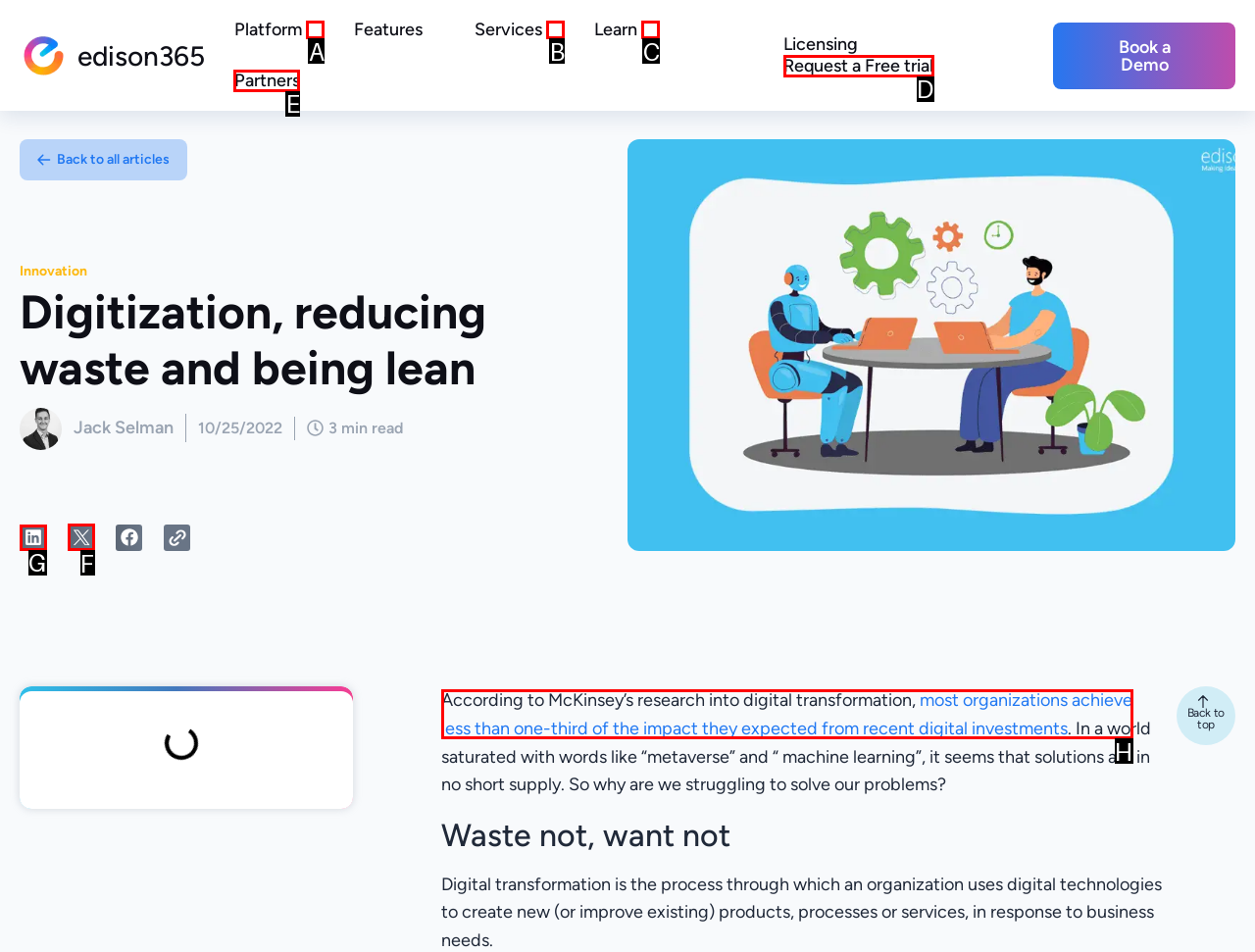Determine which element should be clicked for this task: Share on LinkedIn
Answer with the letter of the selected option.

G